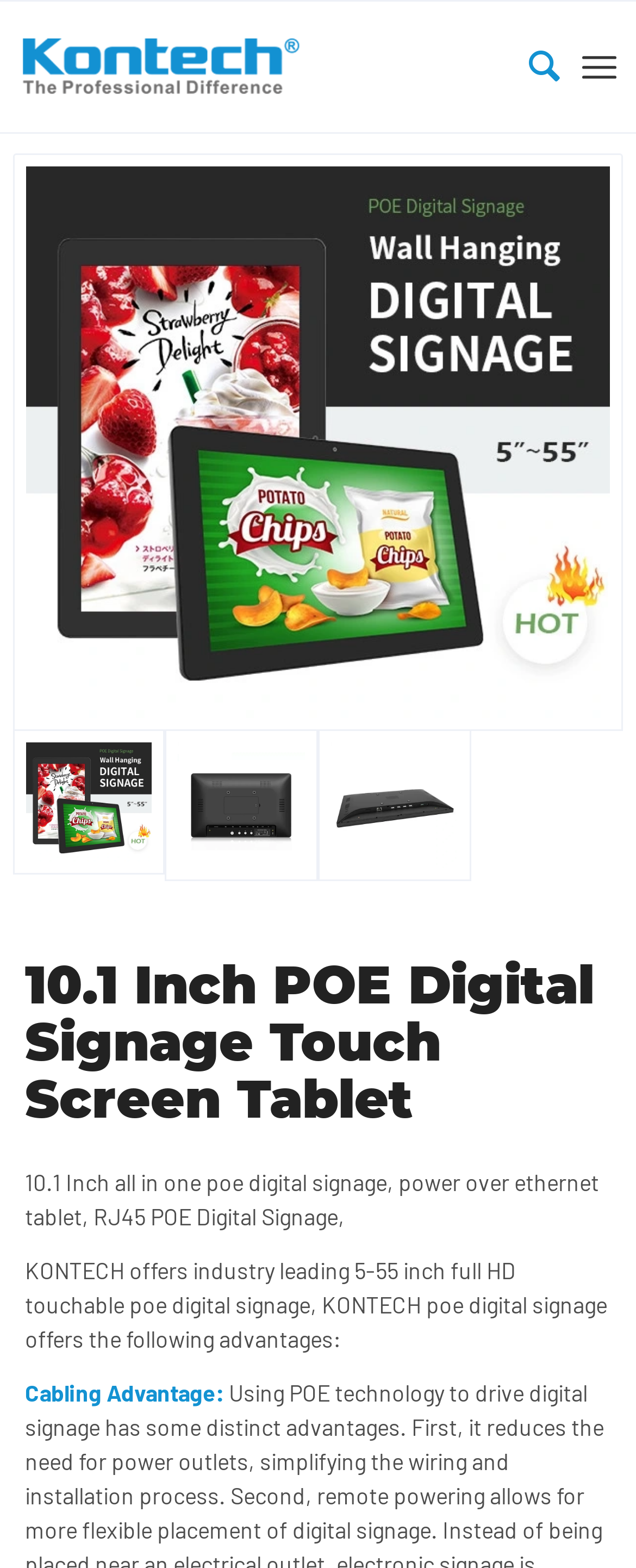What is the advantage of KONTECH POE digital signage?
Using the image provided, answer with just one word or phrase.

Cabling Advantage